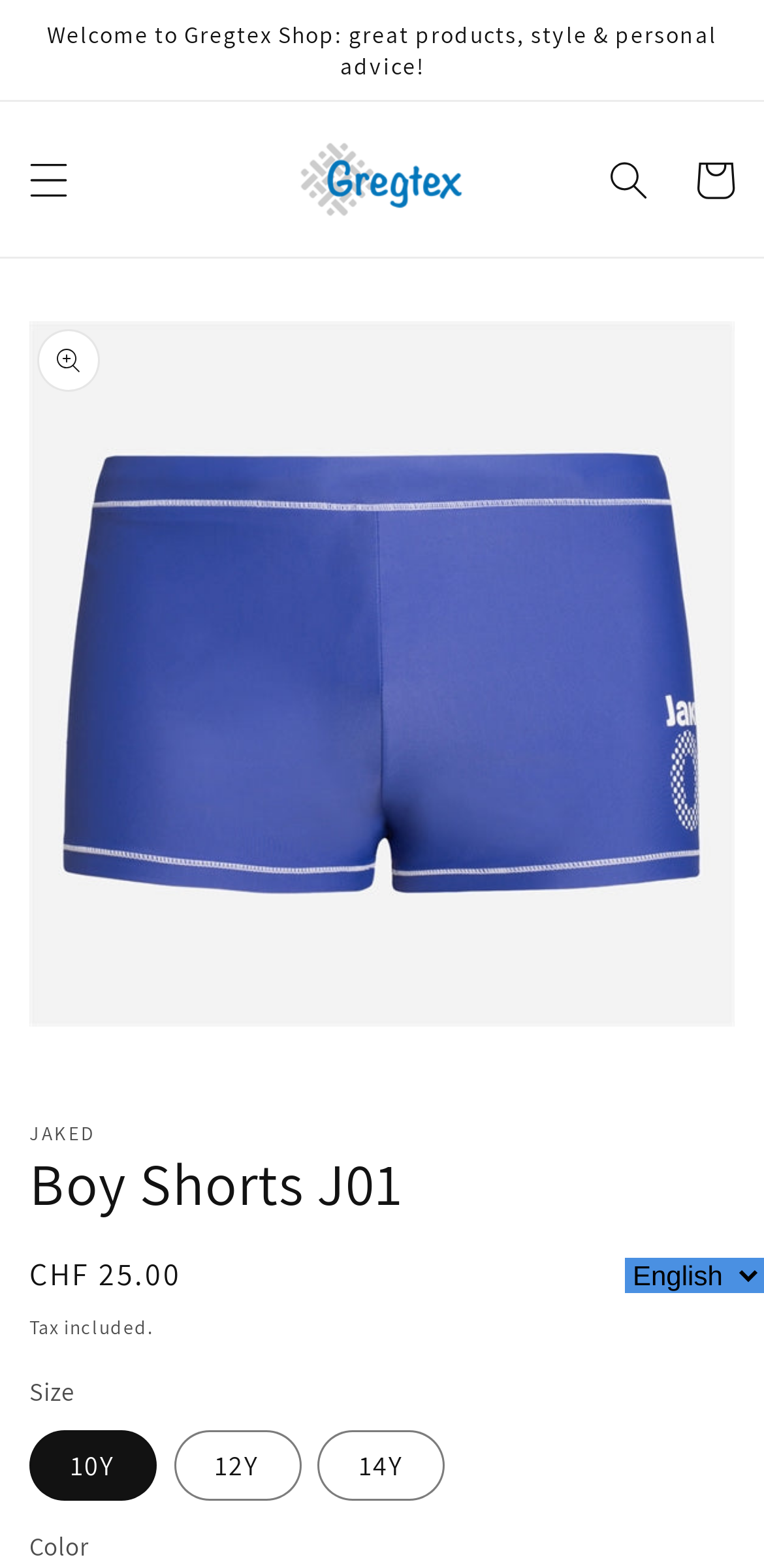Please provide a one-word or short phrase answer to the question:
What is the purpose of the 'Search' button?

To search for products